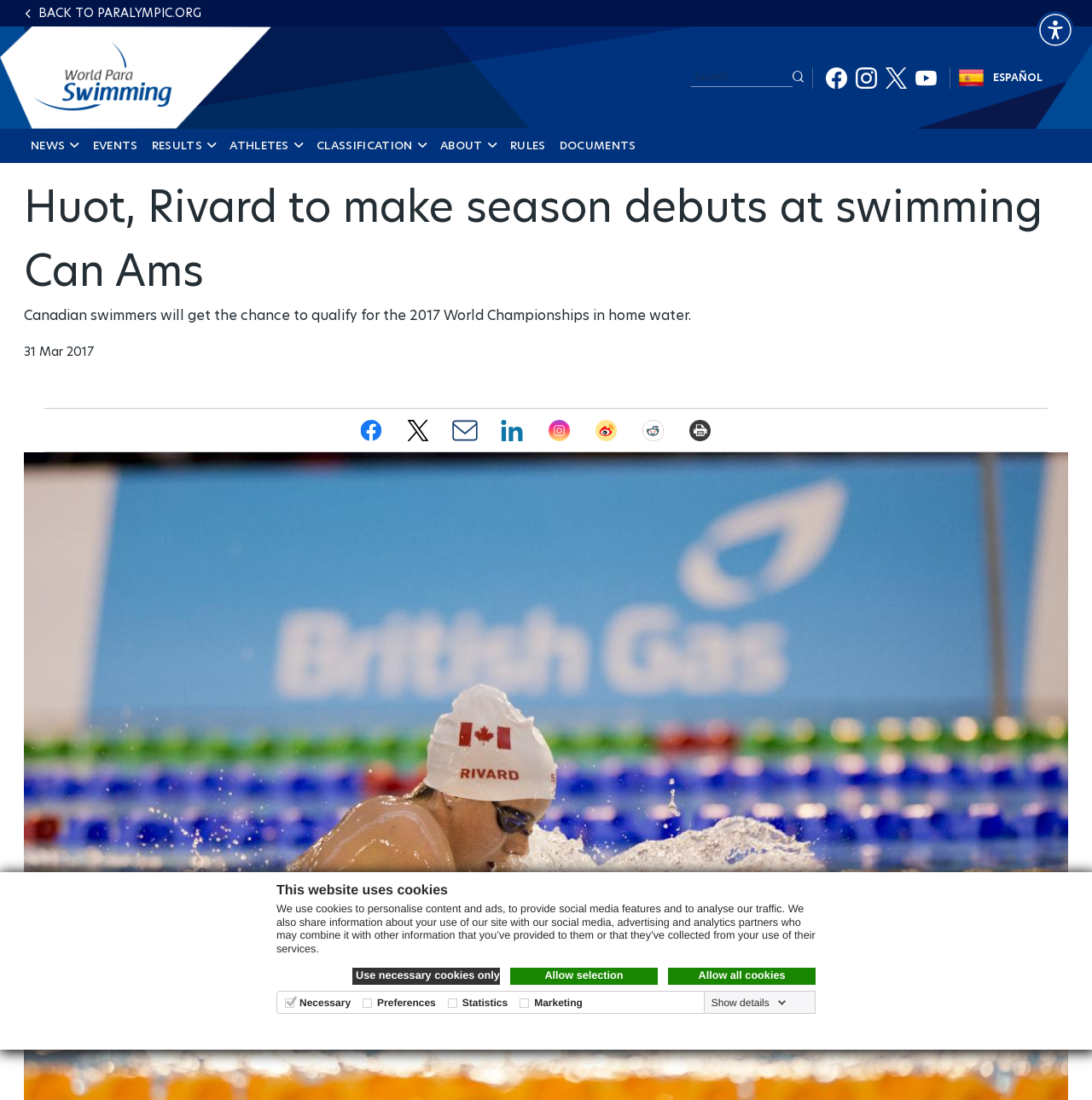What is the navigation menu item after 'NEWS'?
Based on the screenshot, respond with a single word or phrase.

EVENTS